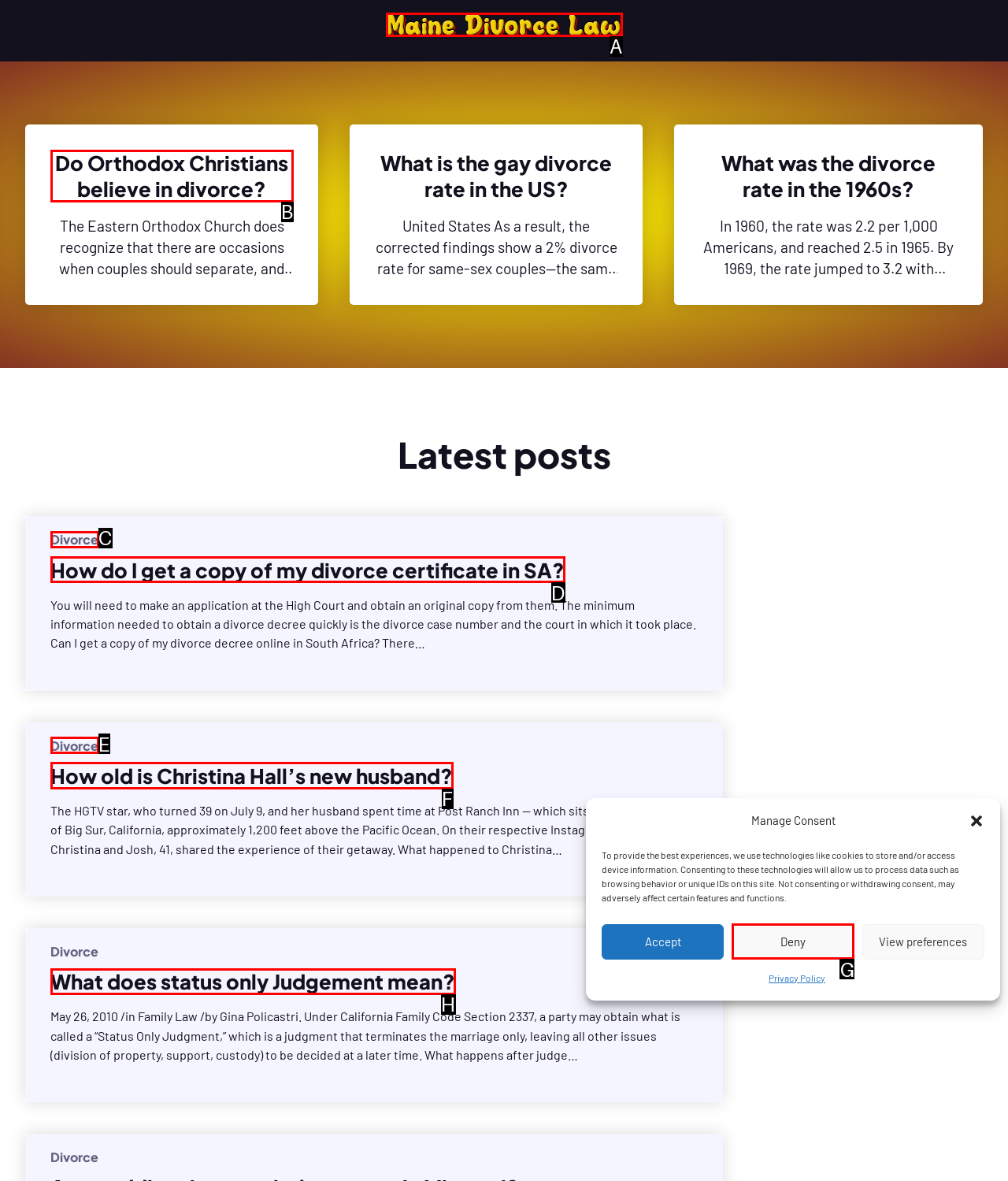Identify the correct UI element to click for the following task: Read the 'Do Orthodox Christians believe in divorce?' article Choose the option's letter based on the given choices.

B